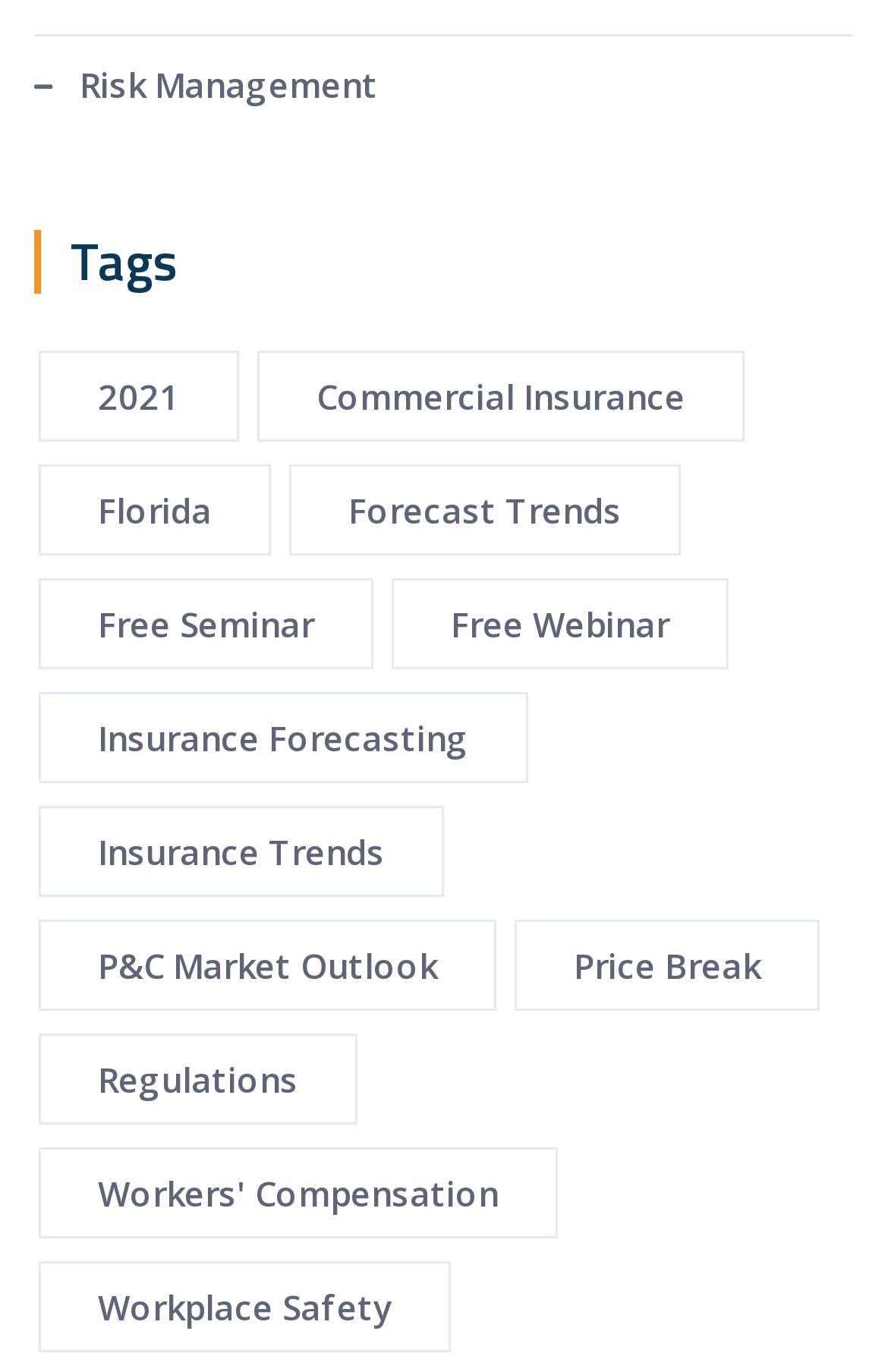How many items are related to 'Workers' Compensation'?
Look at the image and provide a short answer using one word or a phrase.

1